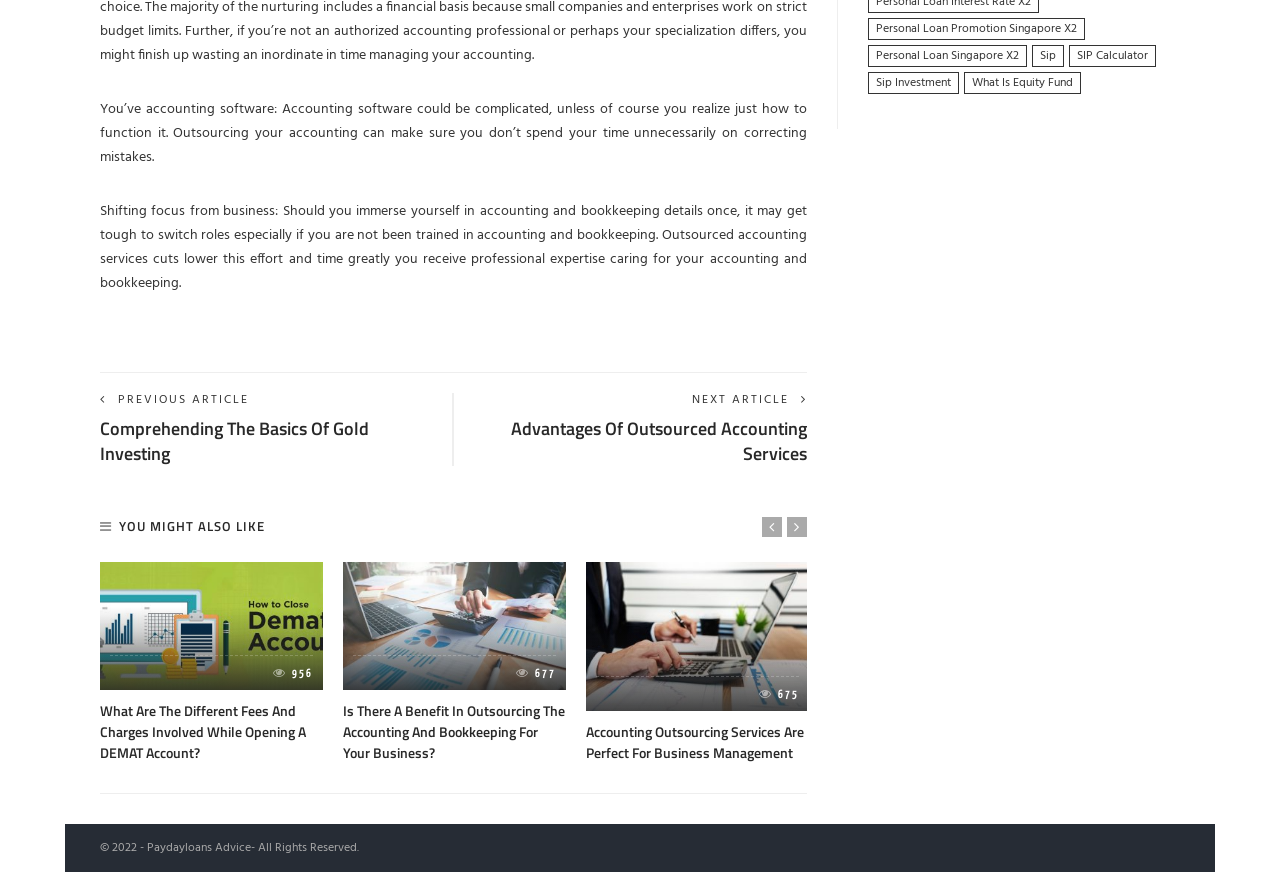Please pinpoint the bounding box coordinates for the region I should click to adhere to this instruction: "View the 'SIP Calculator' page".

[0.835, 0.052, 0.903, 0.077]